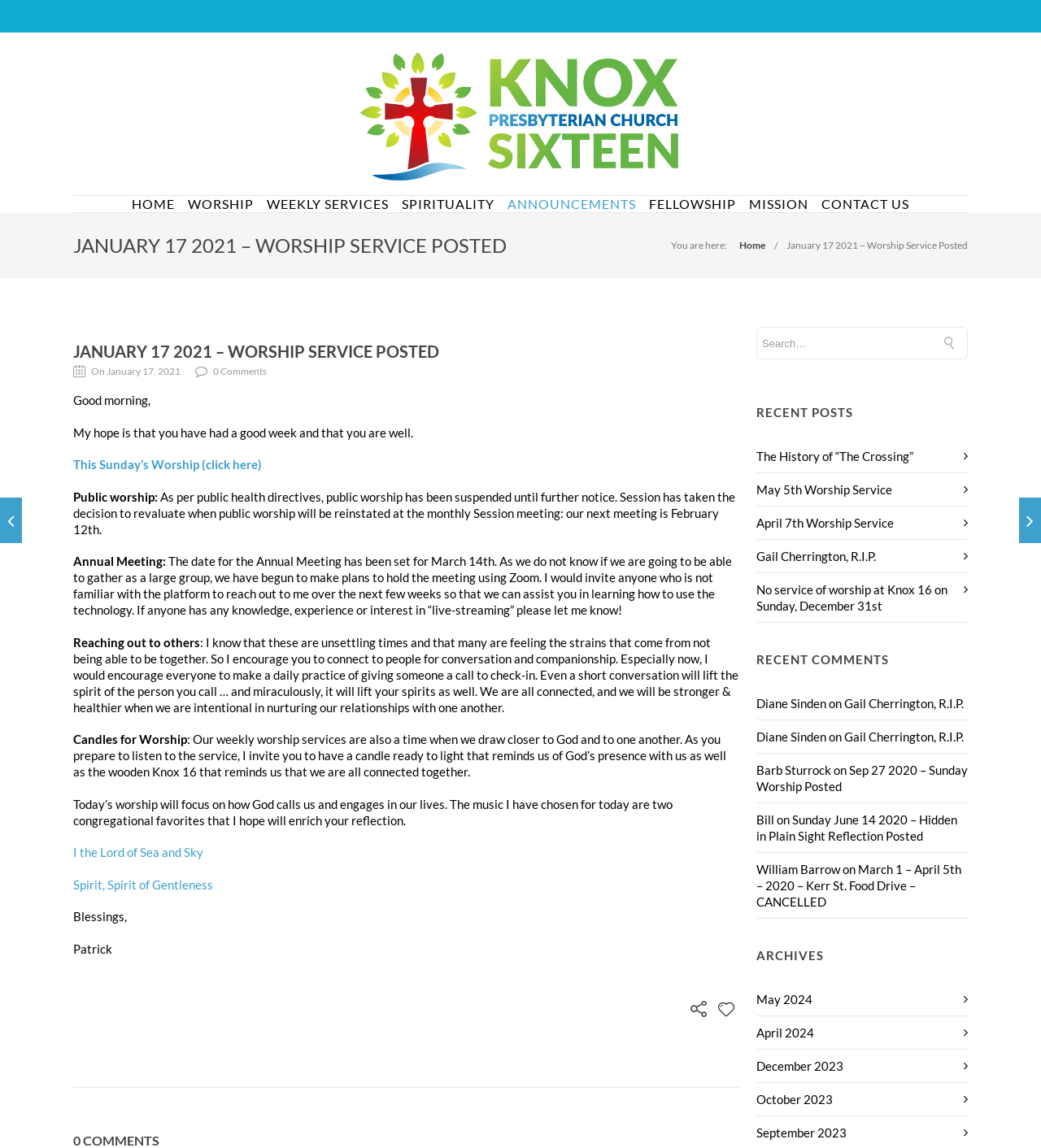How many comments are there on the worship service?
Based on the screenshot, provide your answer in one word or phrase.

0